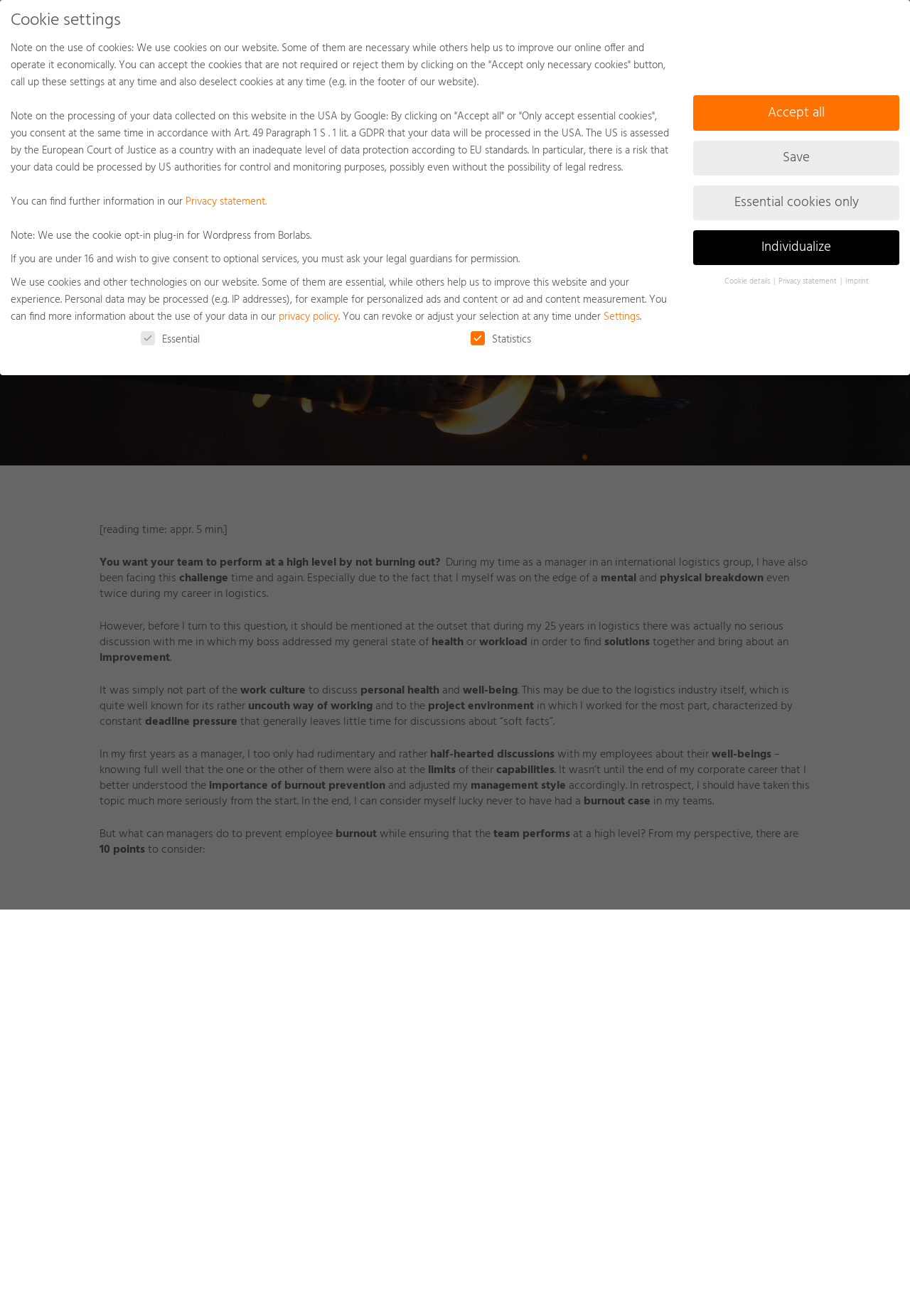Find the bounding box coordinates of the element you need to click on to perform this action: 'Read more about 'Leadership''. The coordinates should be represented by four float values between 0 and 1, in the format [left, top, right, bottom].

[0.463, 0.165, 0.536, 0.181]